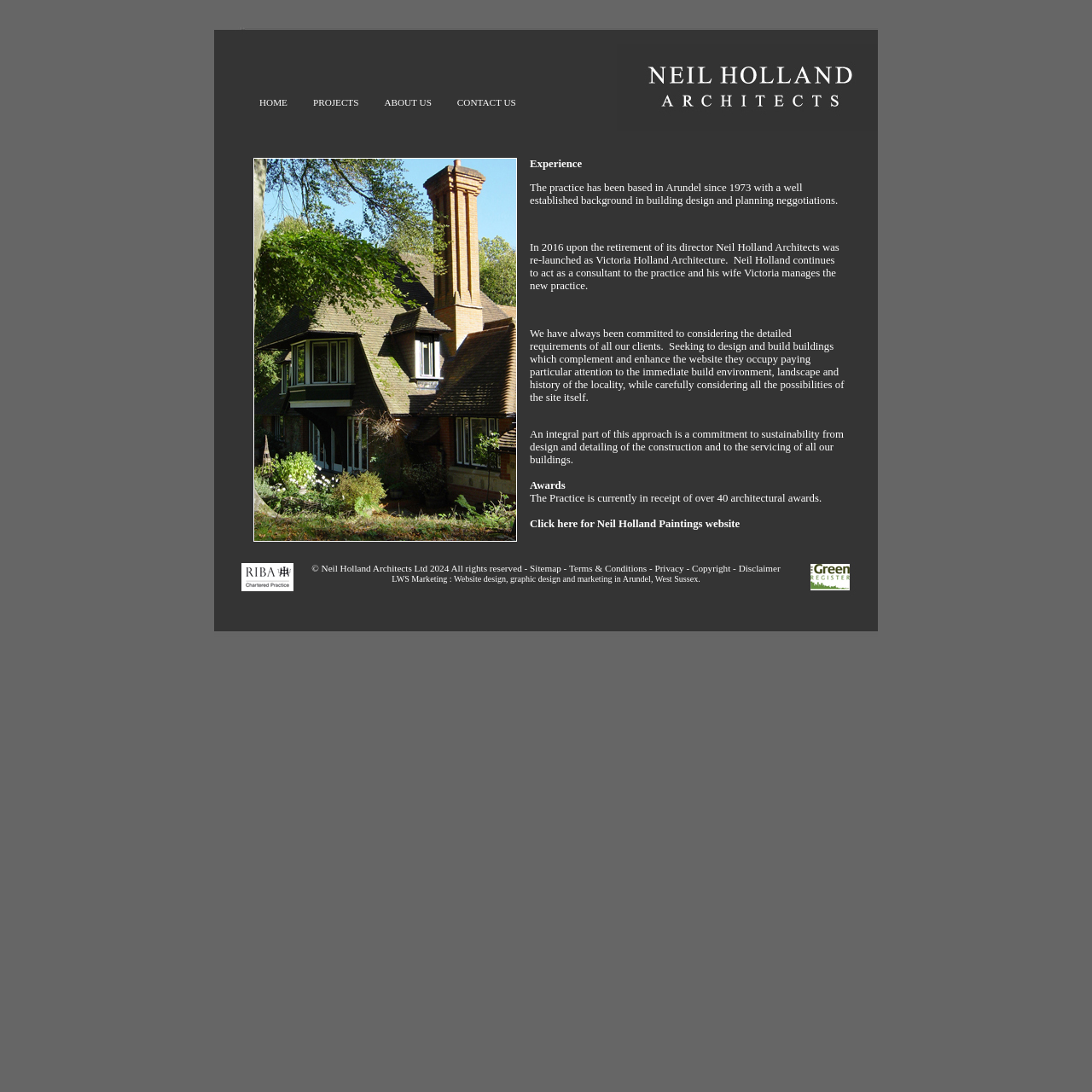Please determine the bounding box coordinates of the element to click on in order to accomplish the following task: "View more images of Woodlands, near Petworth". Ensure the coordinates are four float numbers ranging from 0 to 1, i.e., [left, top, right, bottom].

[0.232, 0.485, 0.473, 0.498]